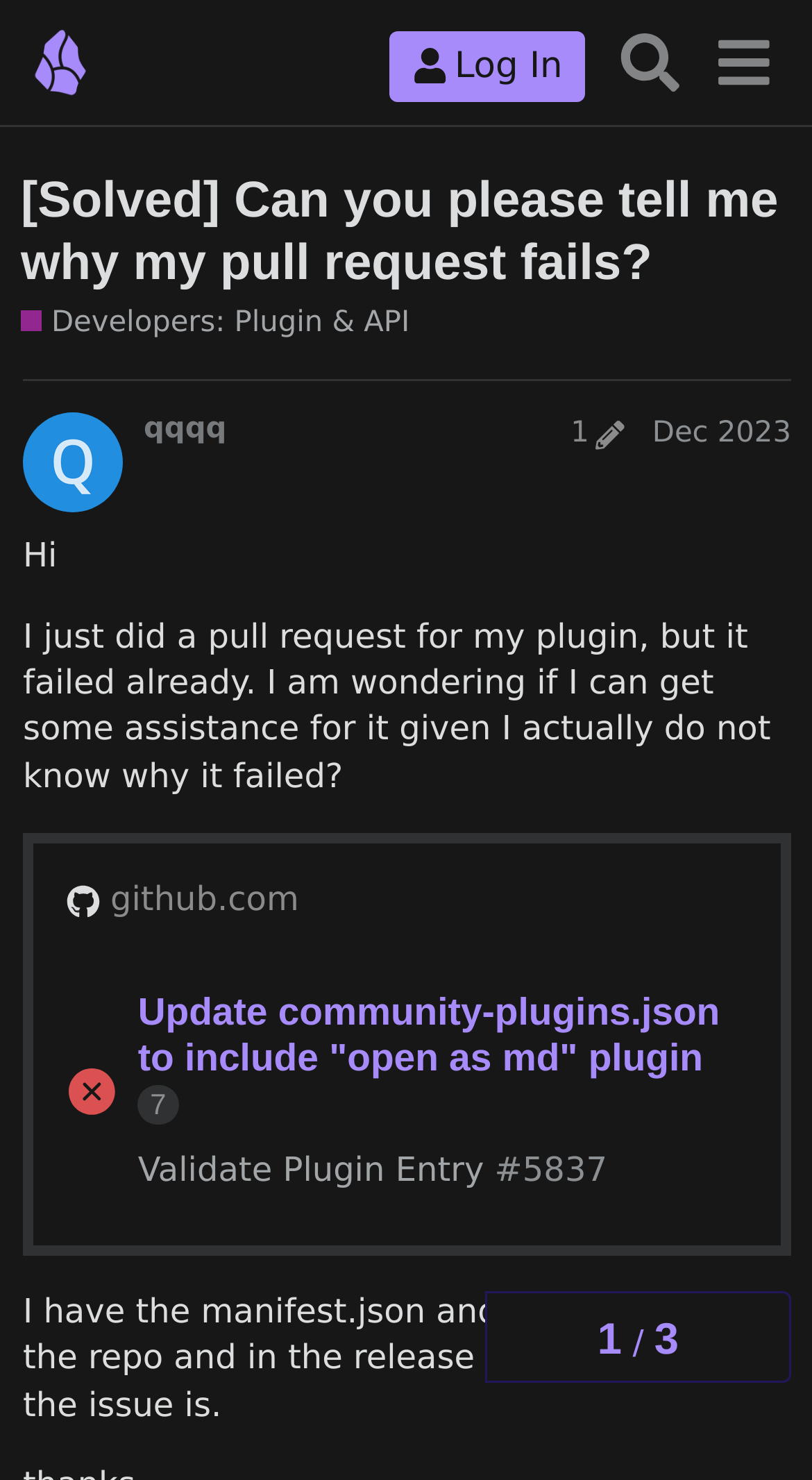Provide the bounding box coordinates of the area you need to click to execute the following instruction: "Click on the 'Log In' button".

[0.48, 0.021, 0.721, 0.068]